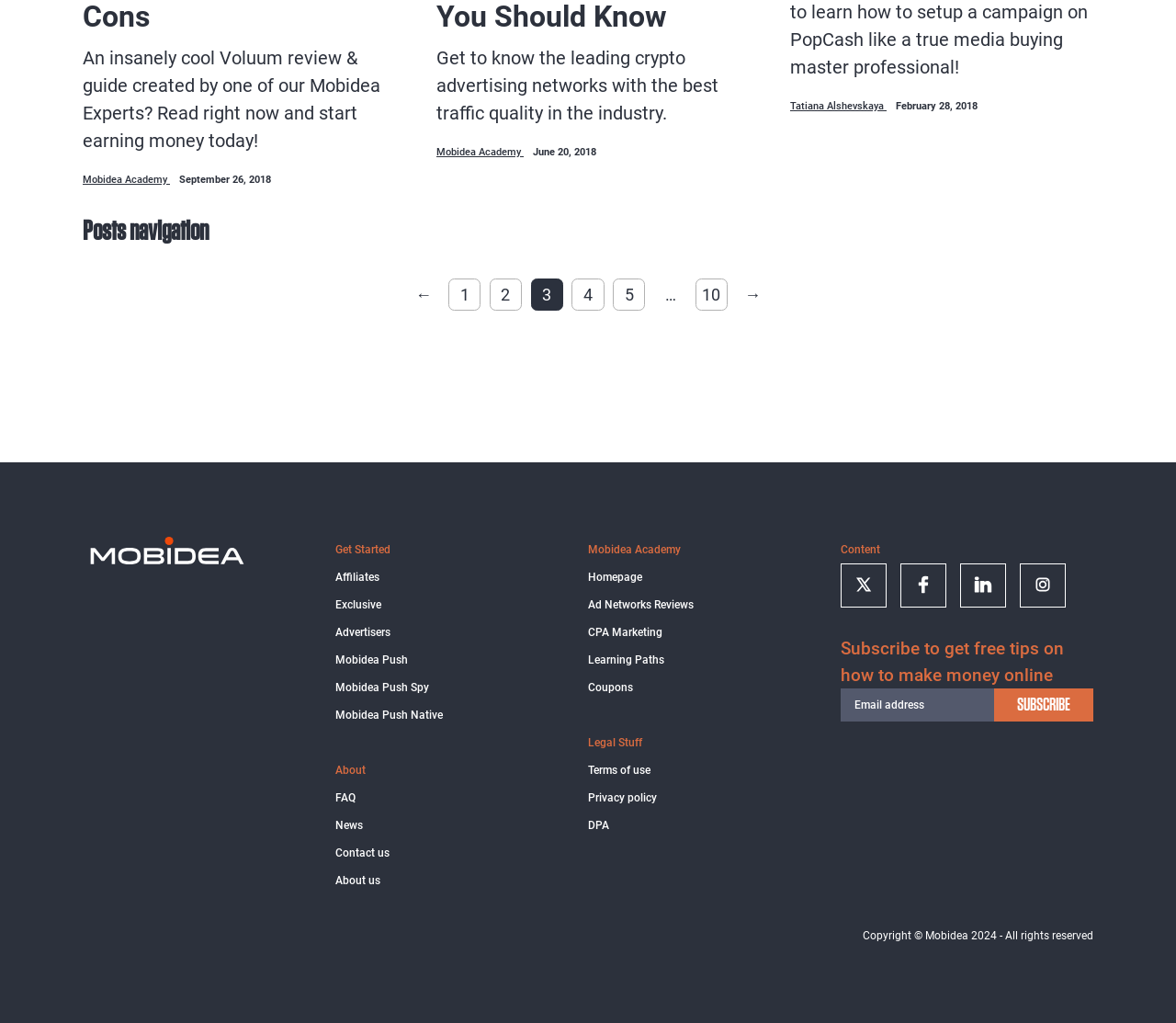Find the coordinates for the bounding box of the element with this description: "Contact us".

[0.285, 0.827, 0.331, 0.84]